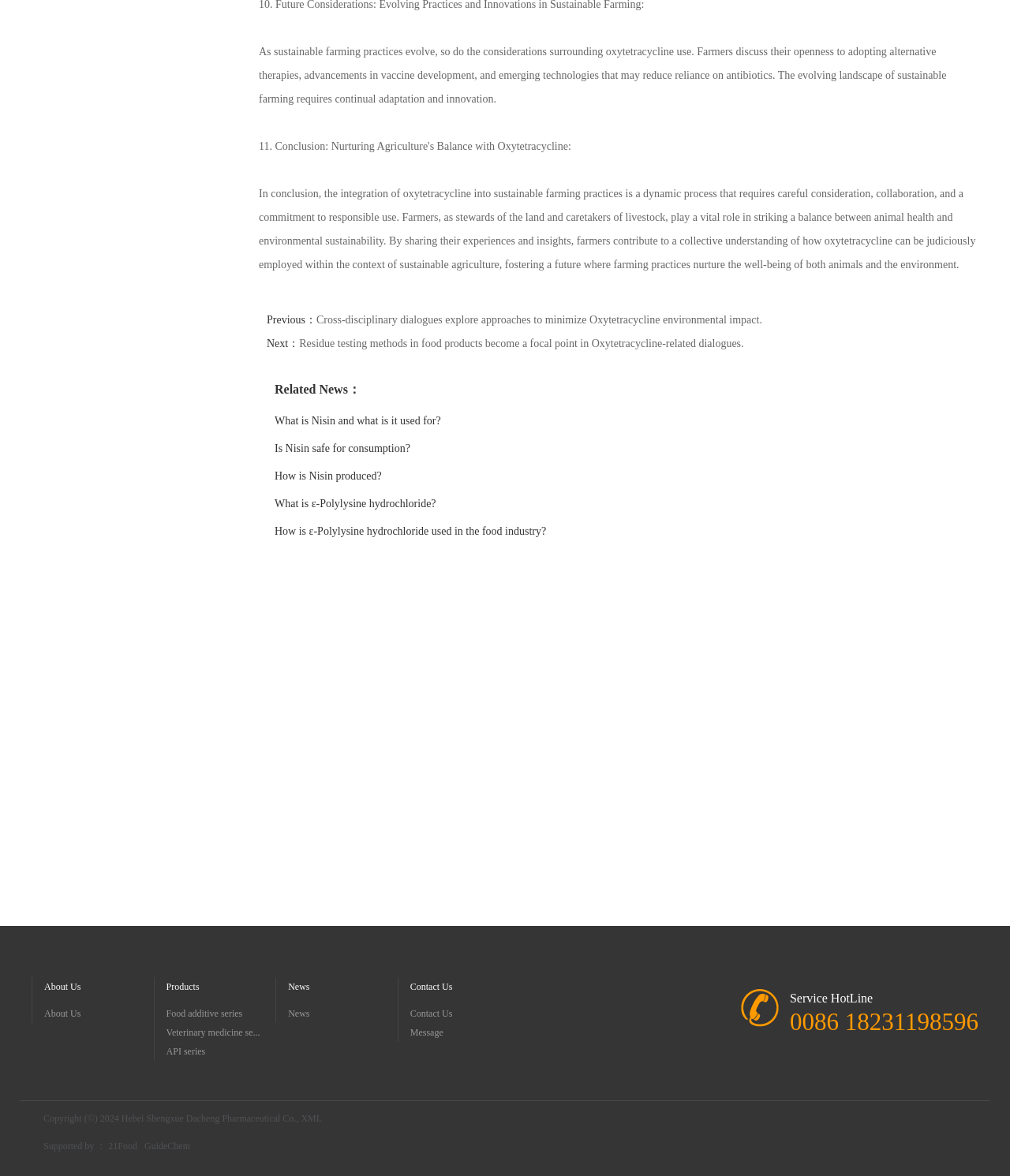Using the element description: "Is Nisin safe for consumption?", determine the bounding box coordinates. The coordinates should be in the format [left, top, right, bottom], with values between 0 and 1.

[0.272, 0.376, 0.406, 0.386]